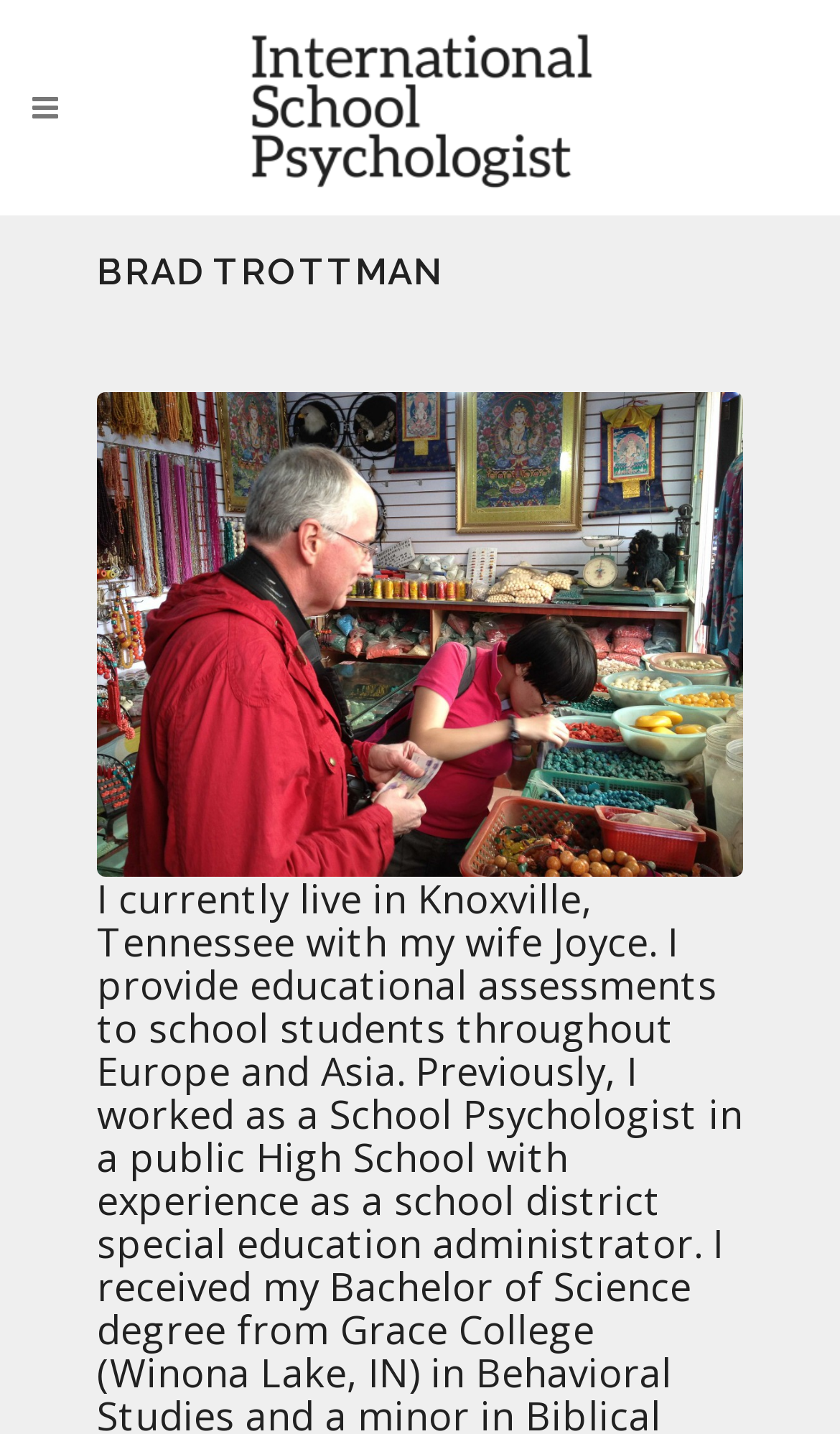What is the name of the person on the webpage?
Answer the question with just one word or phrase using the image.

Brad Trottman